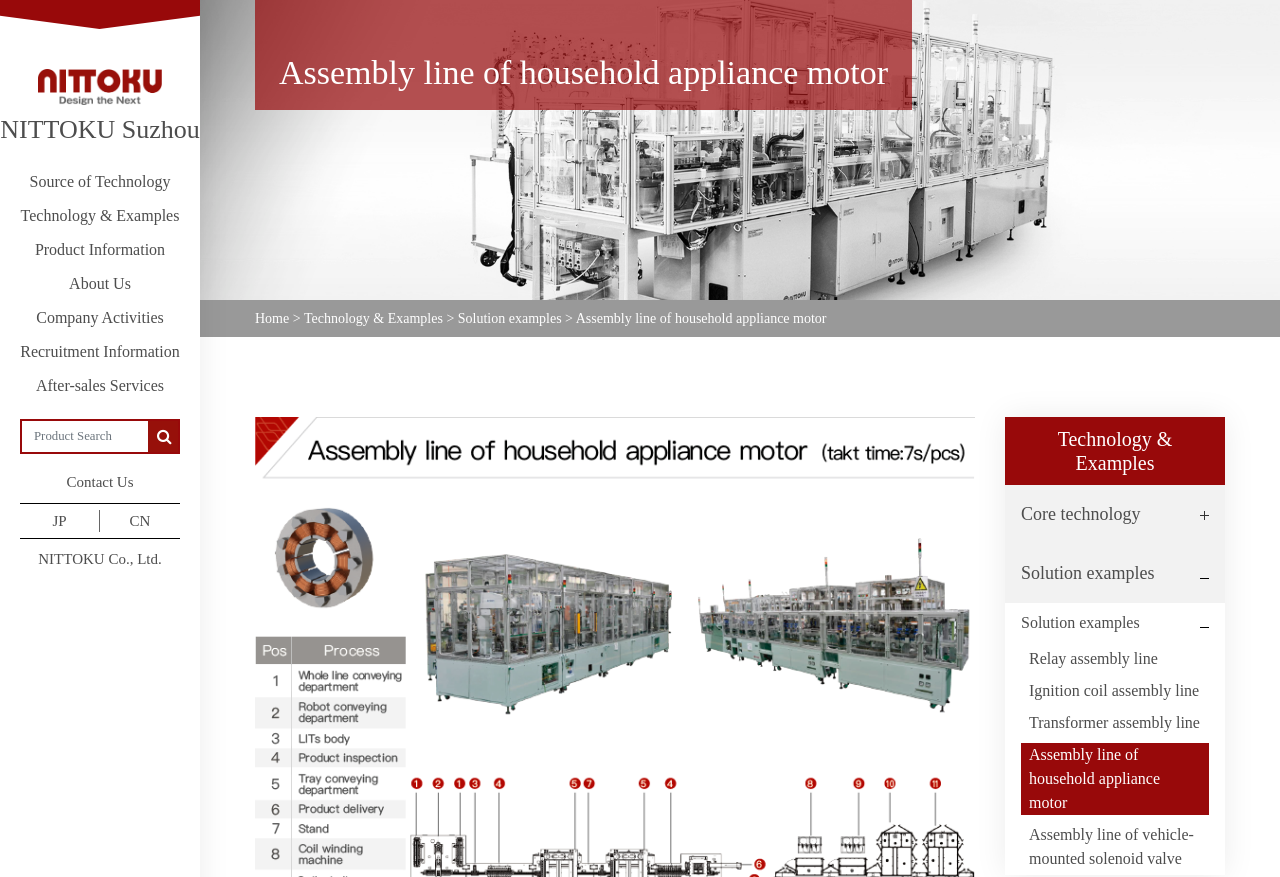Determine the bounding box coordinates of the clickable element necessary to fulfill the instruction: "Search for a product". Provide the coordinates as four float numbers within the 0 to 1 range, i.e., [left, top, right, bottom].

[0.017, 0.48, 0.116, 0.516]